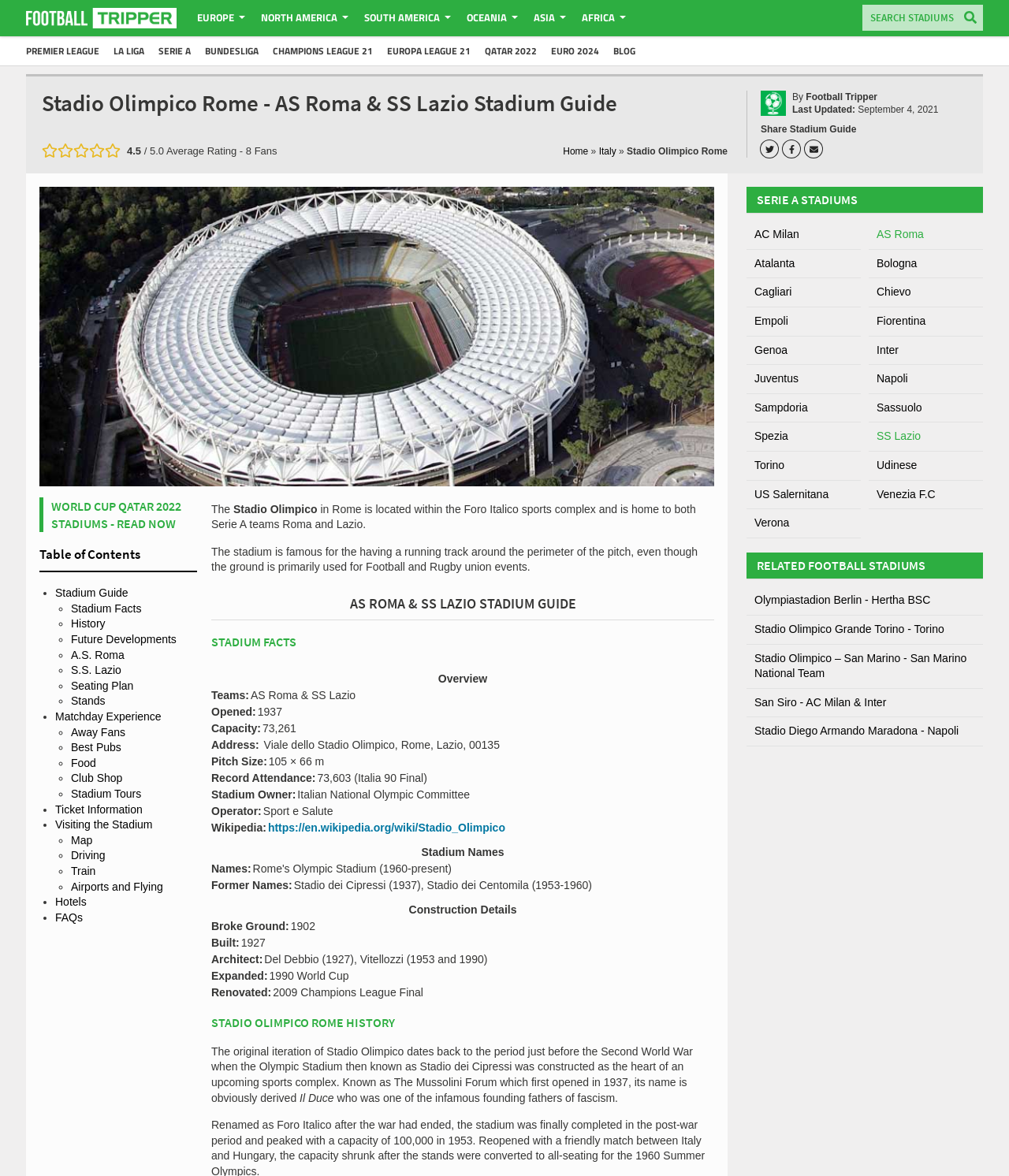Locate the bounding box coordinates of the segment that needs to be clicked to meet this instruction: "Click on Table of Contents".

[0.039, 0.464, 0.195, 0.487]